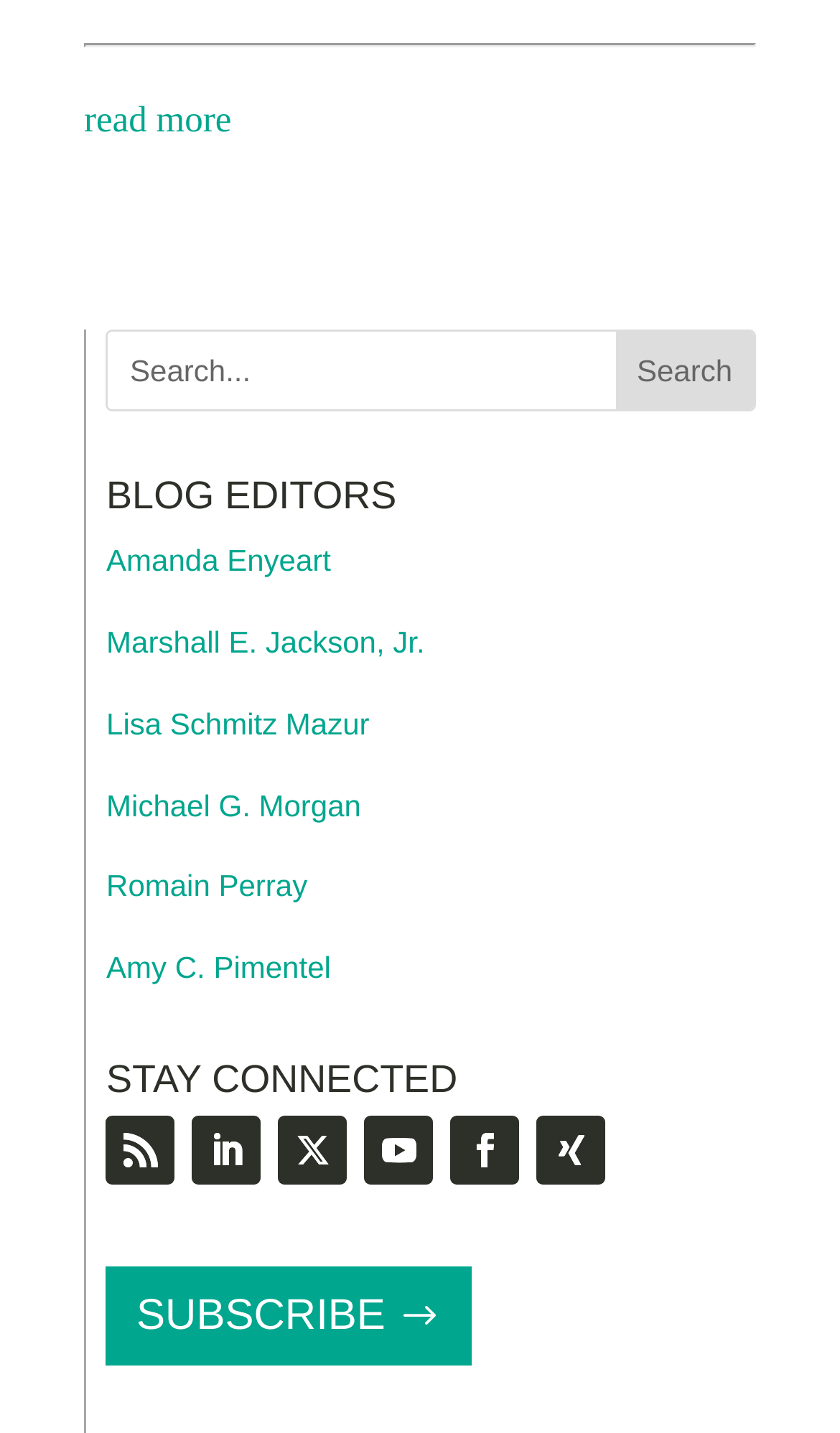Determine the bounding box coordinates of the clickable element to complete this instruction: "Send an email to info@fazmafoundation.org". Provide the coordinates in the format of four float numbers between 0 and 1, [left, top, right, bottom].

None